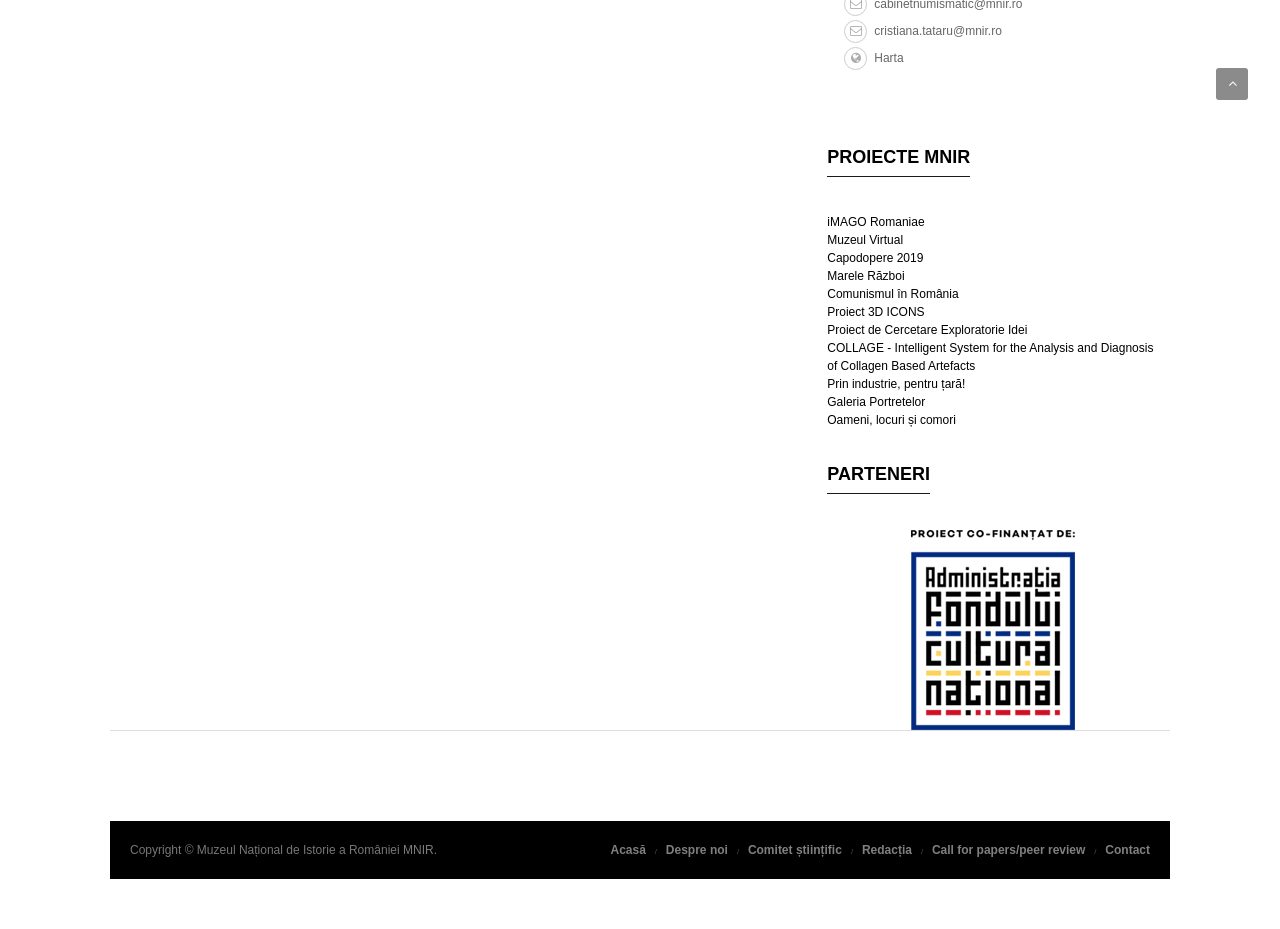Provide the bounding box coordinates for the UI element described in this sentence: "Despre noi". The coordinates should be four float values between 0 and 1, i.e., [left, top, right, bottom].

[0.52, 0.982, 0.569, 0.998]